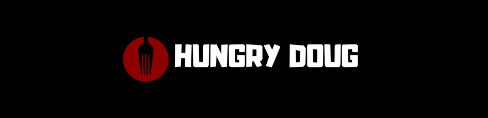Detail the scene shown in the image extensively.

The image features the logo of "Hungry Doug," prominently displayed against a sleek black background. The logo includes a bold, stylized font spelling out "HUNGRY DOUG," which communicates a sense of enthusiasm and passion for food. Accompanying the text is a circular icon in red, depicting a fork, symbolizing culinary adventures and highlighting the brand's focus on delicious meals. This logo serves as a welcoming introduction to the content of the site, which specializes in smoked meat recipes and cooking tips.